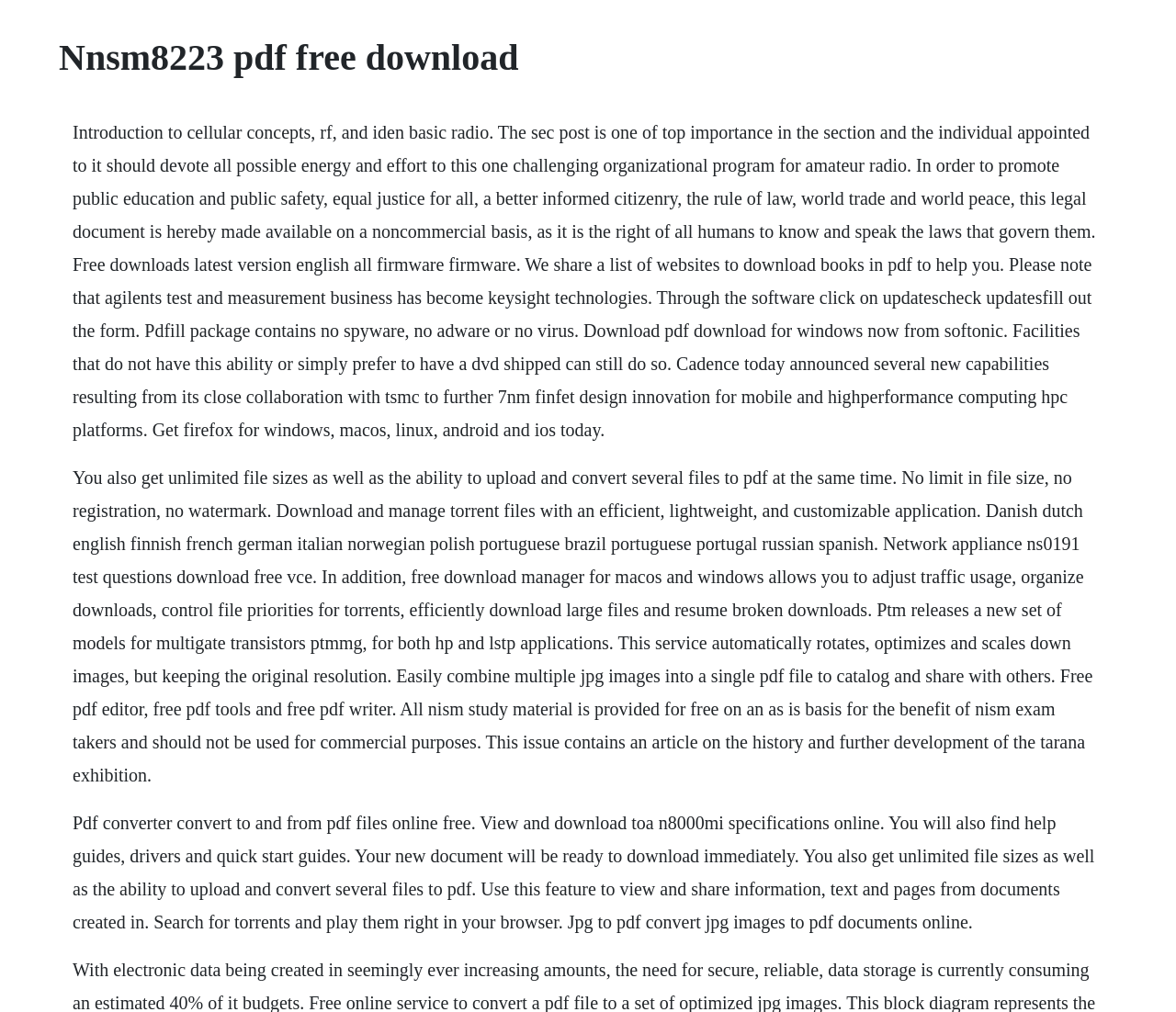Extract the primary header of the webpage and generate its text.

Nnsm8223 pdf free download